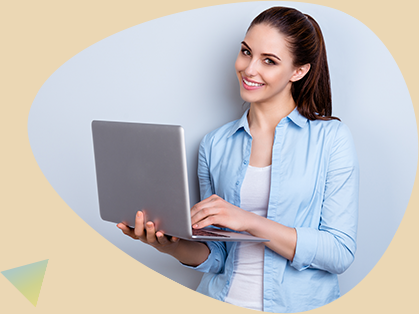What is the background color of the image?
Answer the question with just one word or phrase using the image.

Soft pastel